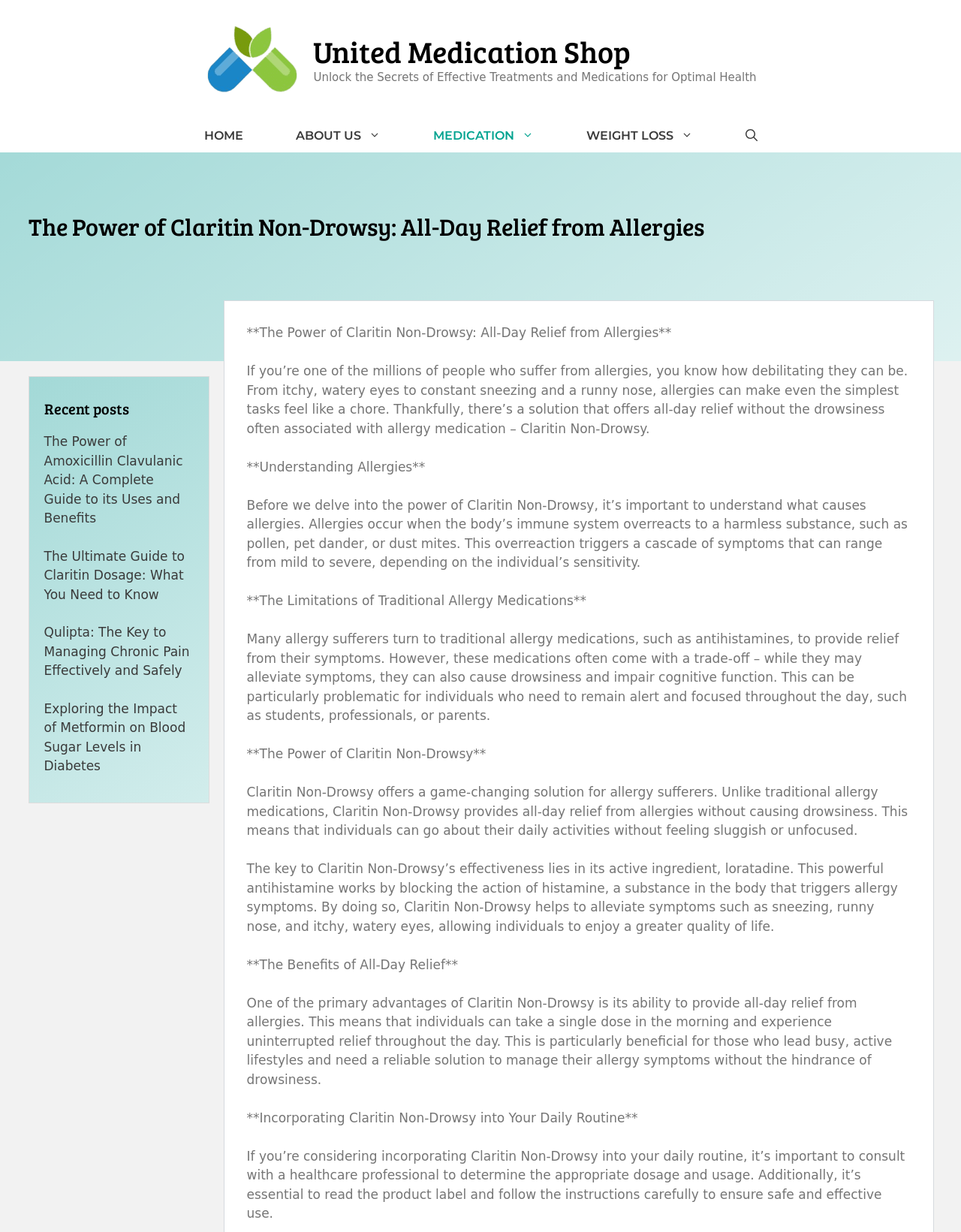Using the webpage screenshot, locate the HTML element that fits the following description and provide its bounding box: "Weight Loss".

[0.582, 0.096, 0.748, 0.124]